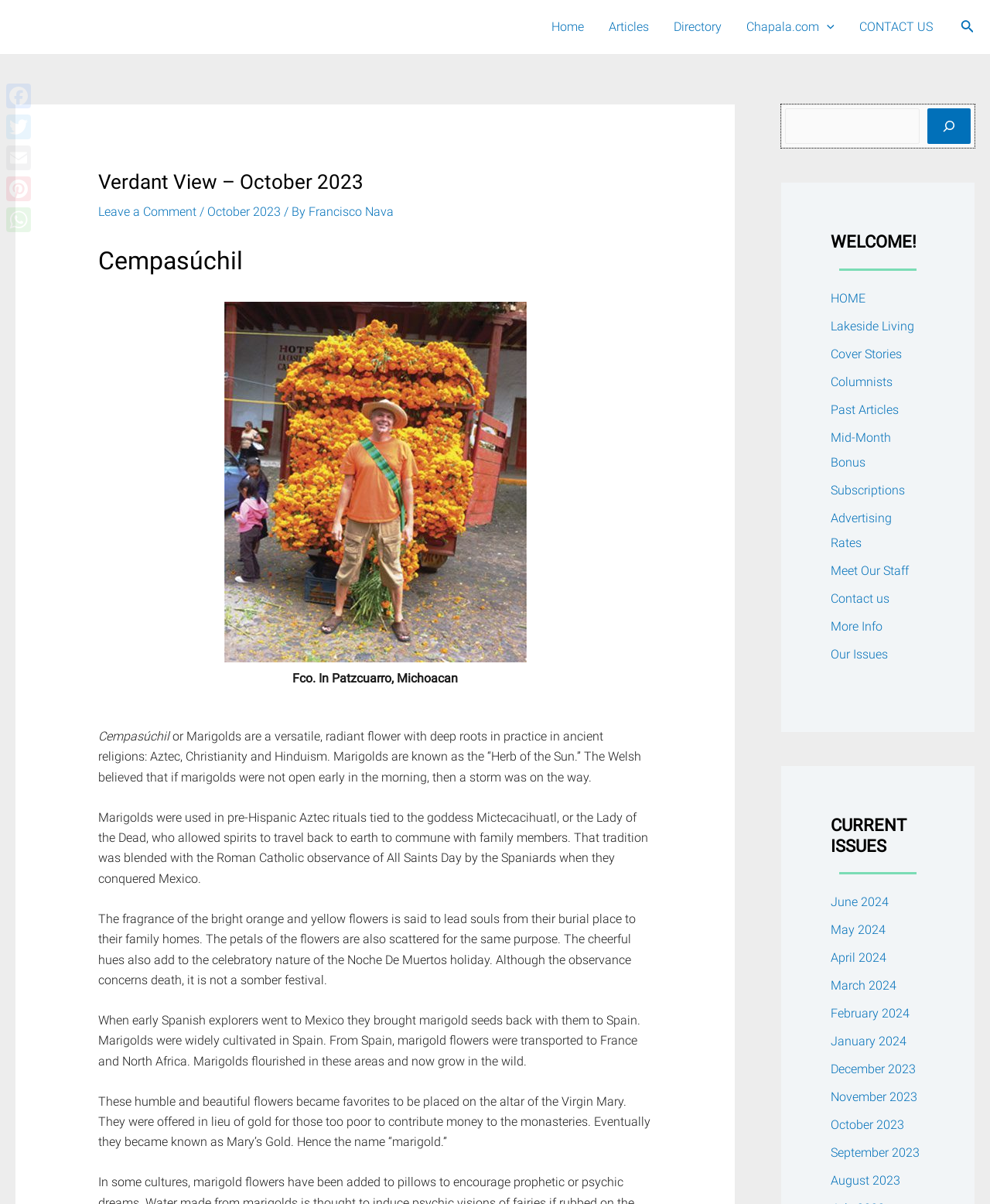Identify the bounding box coordinates of the specific part of the webpage to click to complete this instruction: "View October 2023 issue".

[0.839, 0.928, 0.913, 0.94]